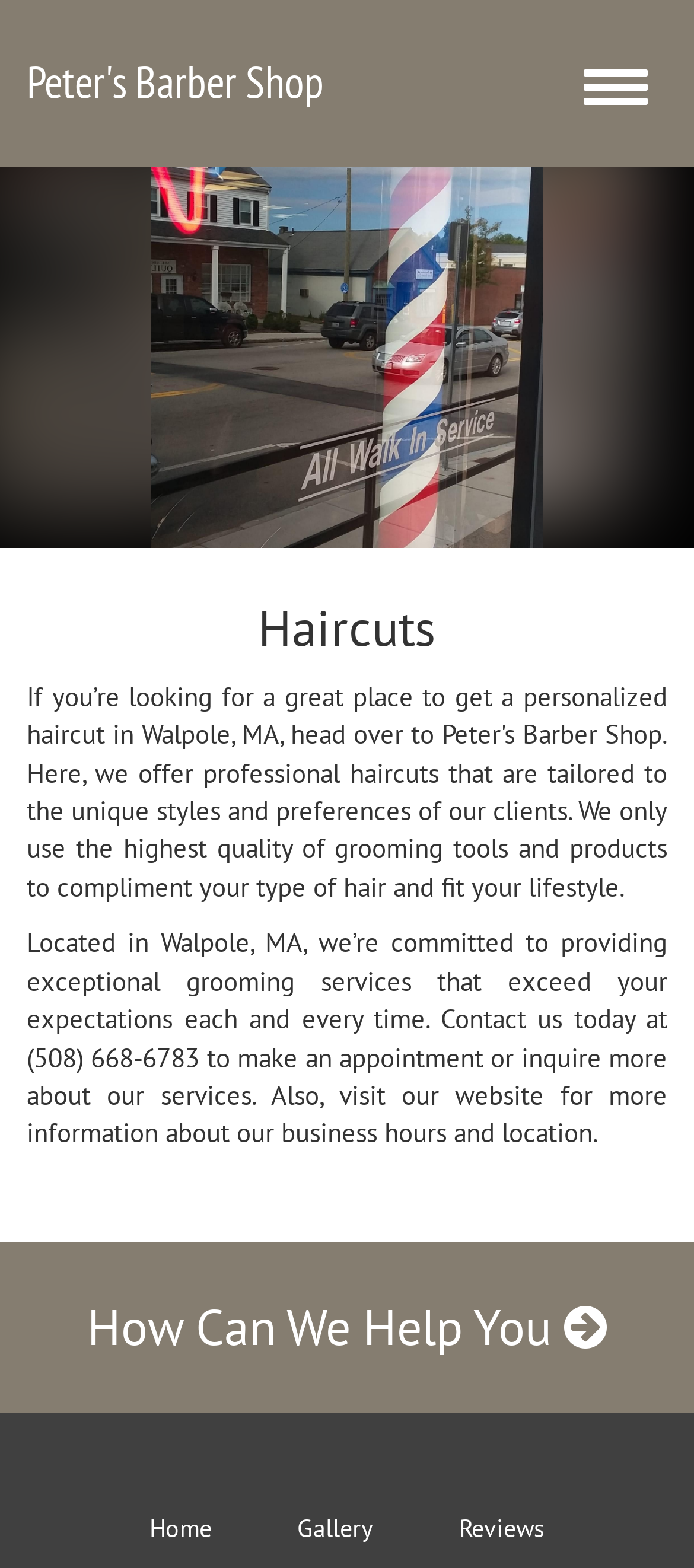Find the bounding box of the UI element described as follows: "Toggle navigation".

[0.813, 0.009, 0.962, 0.095]